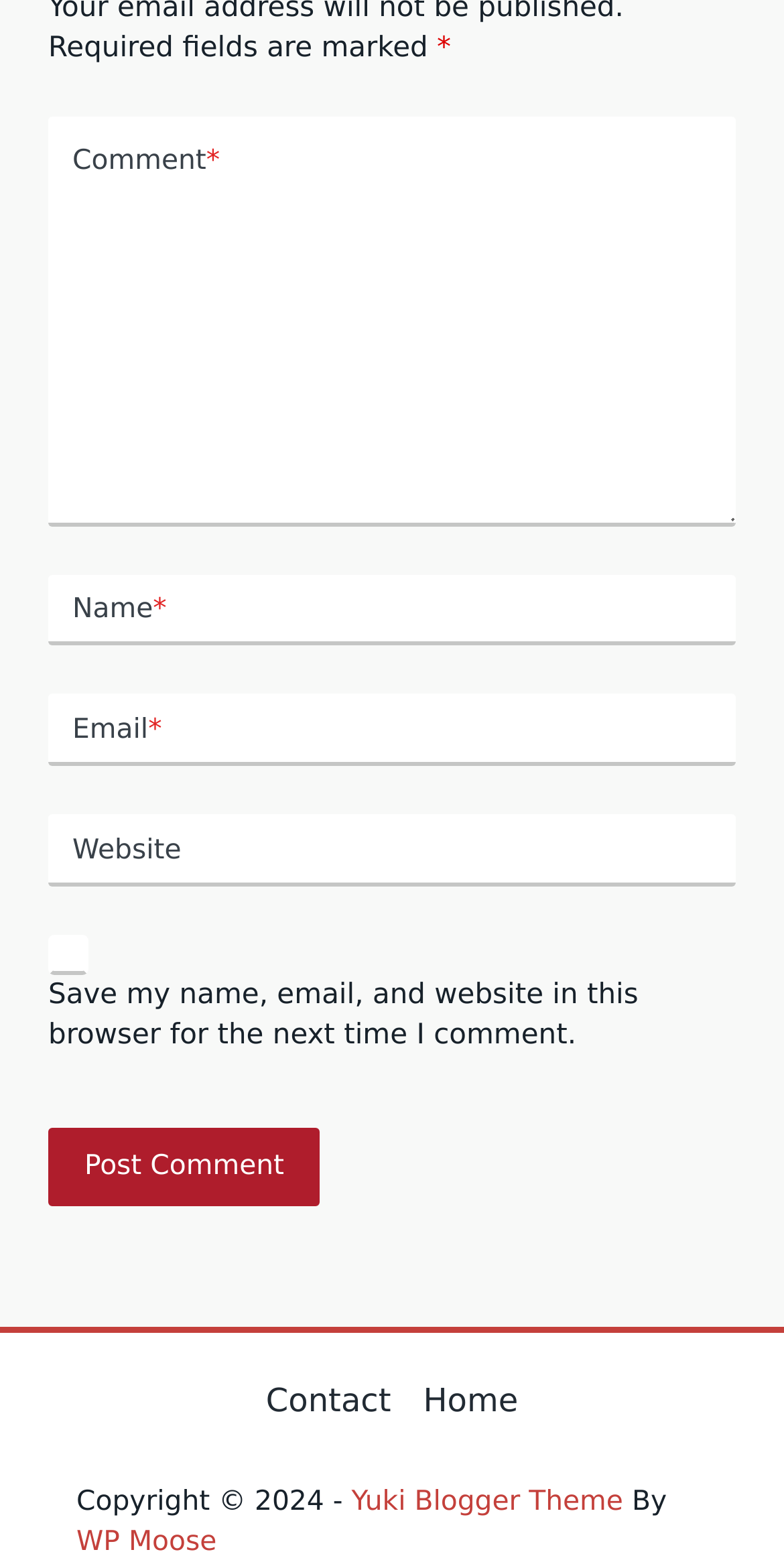What is the theme of the website? Observe the screenshot and provide a one-word or short phrase answer.

Yuki Blogger Theme